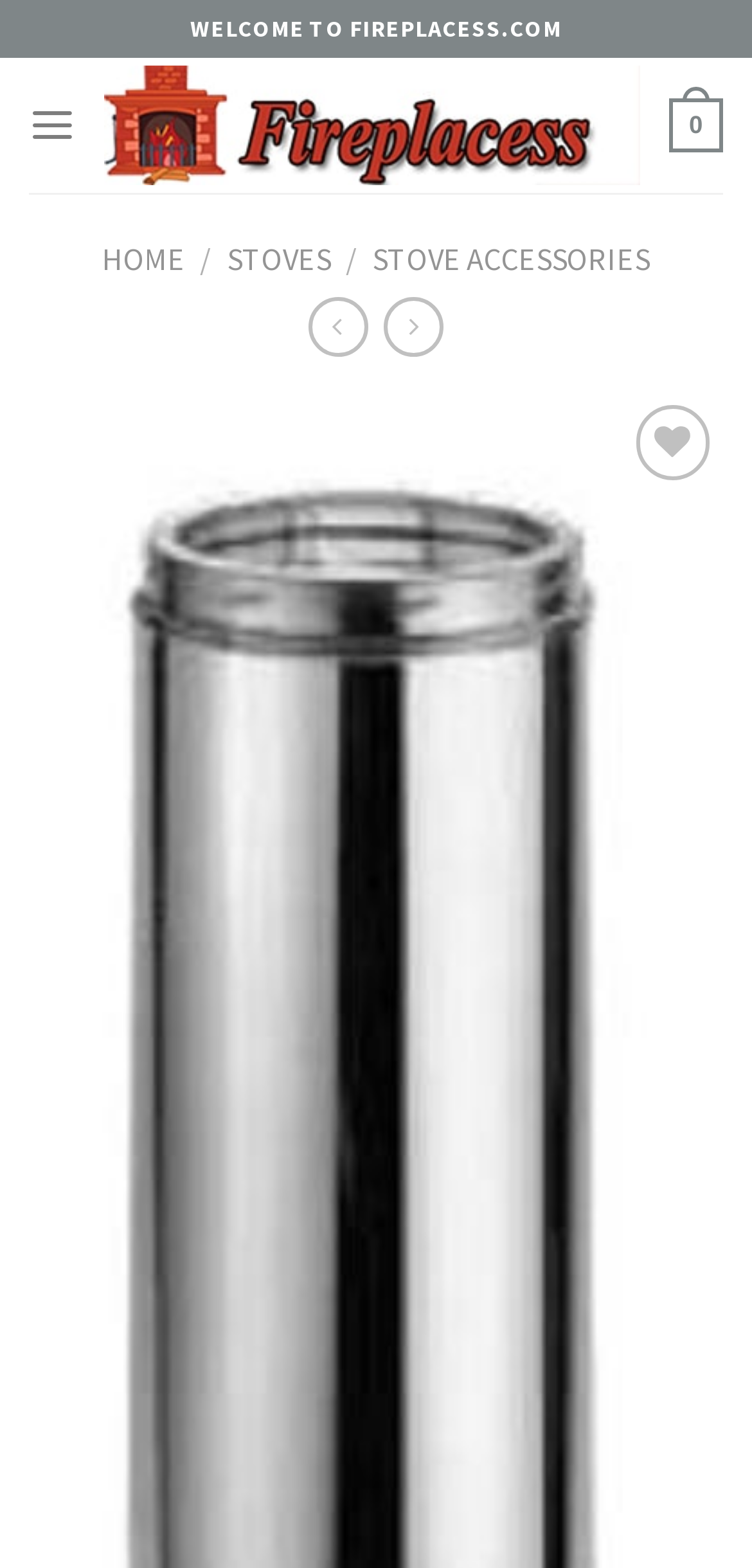How many navigation links are there?
Please provide a single word or phrase as your answer based on the screenshot.

4